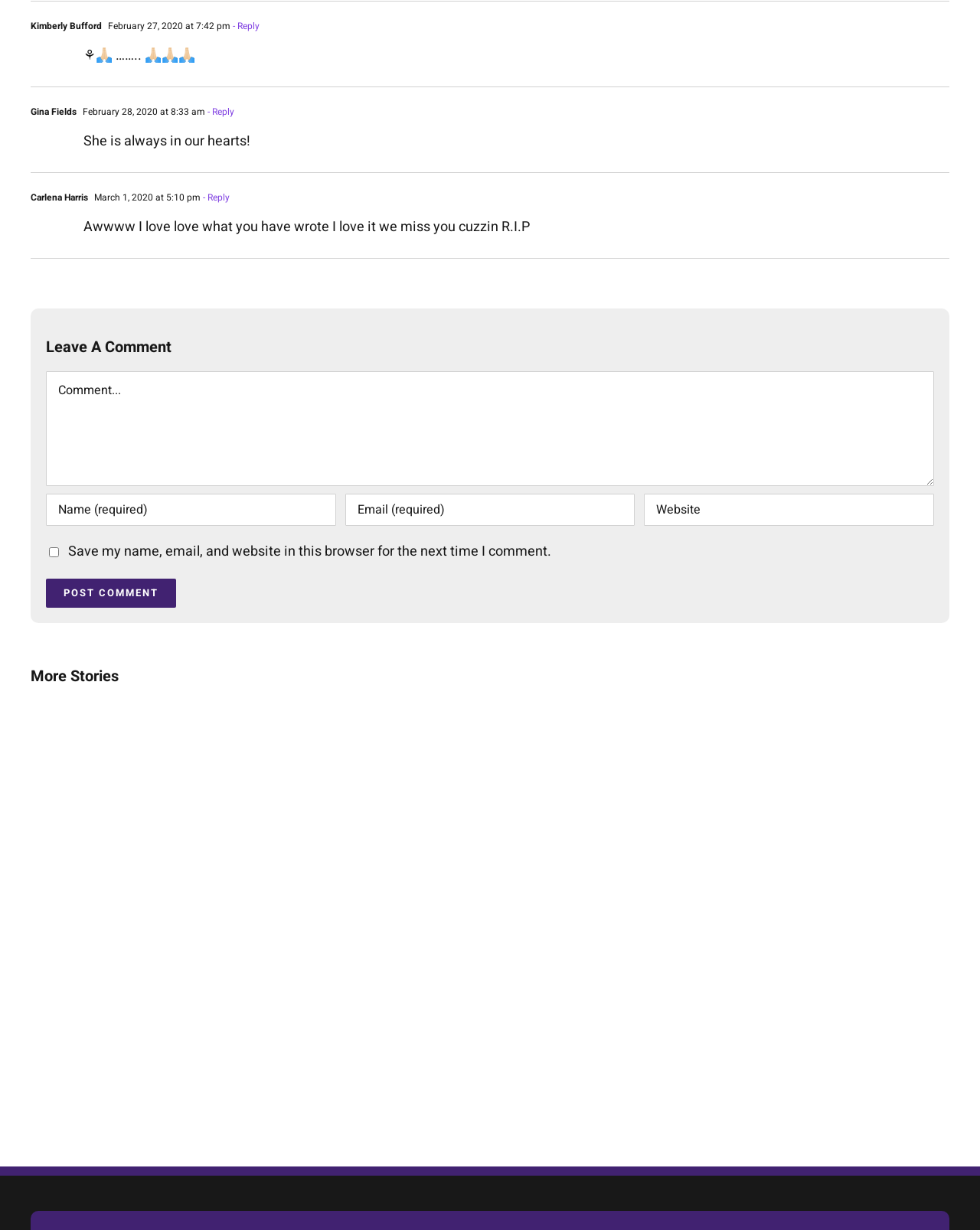Predict the bounding box of the UI element based on the description: "Heath Purpura". The coordinates should be four float numbers between 0 and 1, formatted as [left, top, right, bottom].

[0.067, 0.646, 0.195, 0.667]